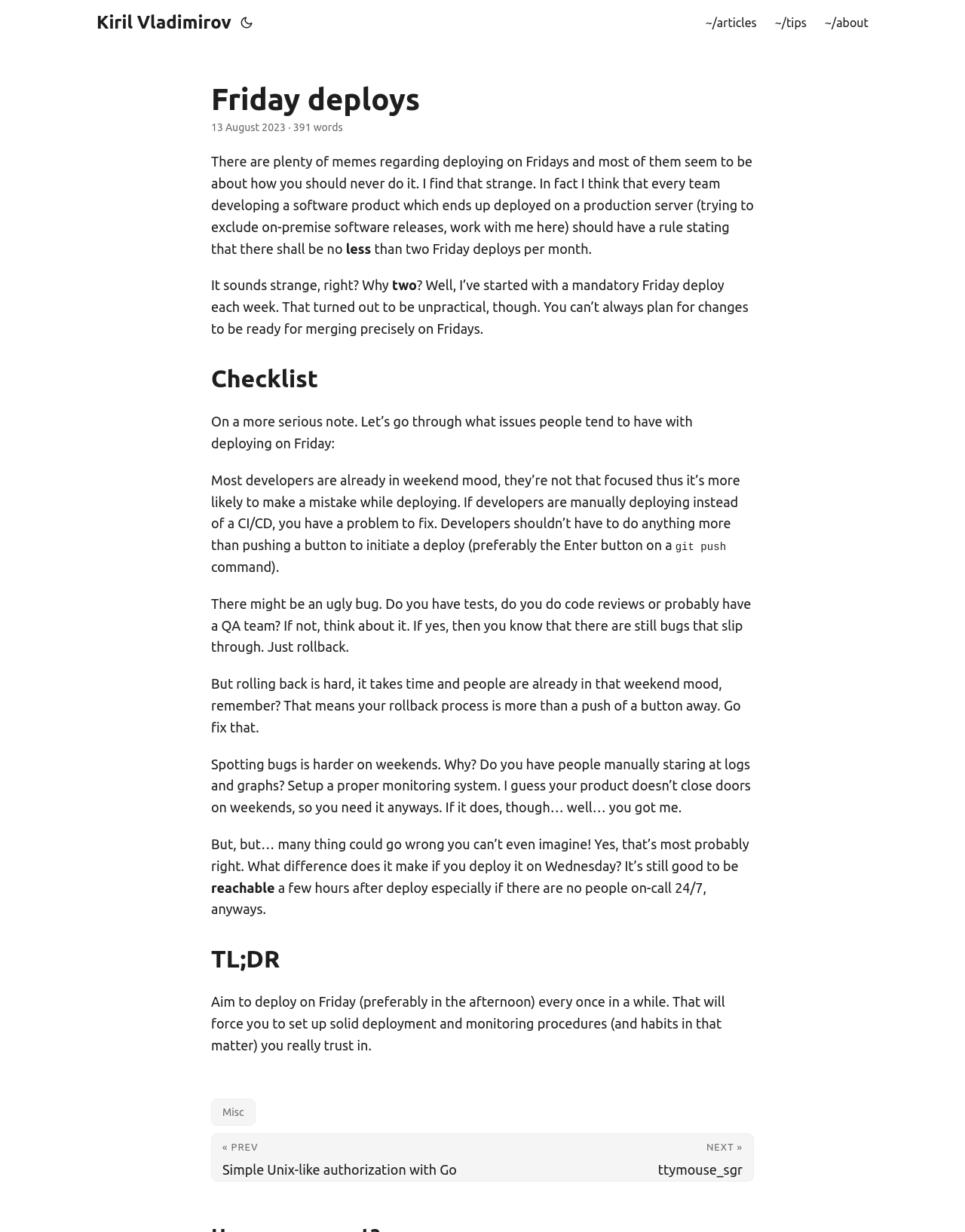Given the element description Misc, specify the bounding box coordinates of the corresponding UI element in the format (top-left x, top-left y, bottom-right x, bottom-right y). All values must be between 0 and 1.

[0.219, 0.892, 0.264, 0.914]